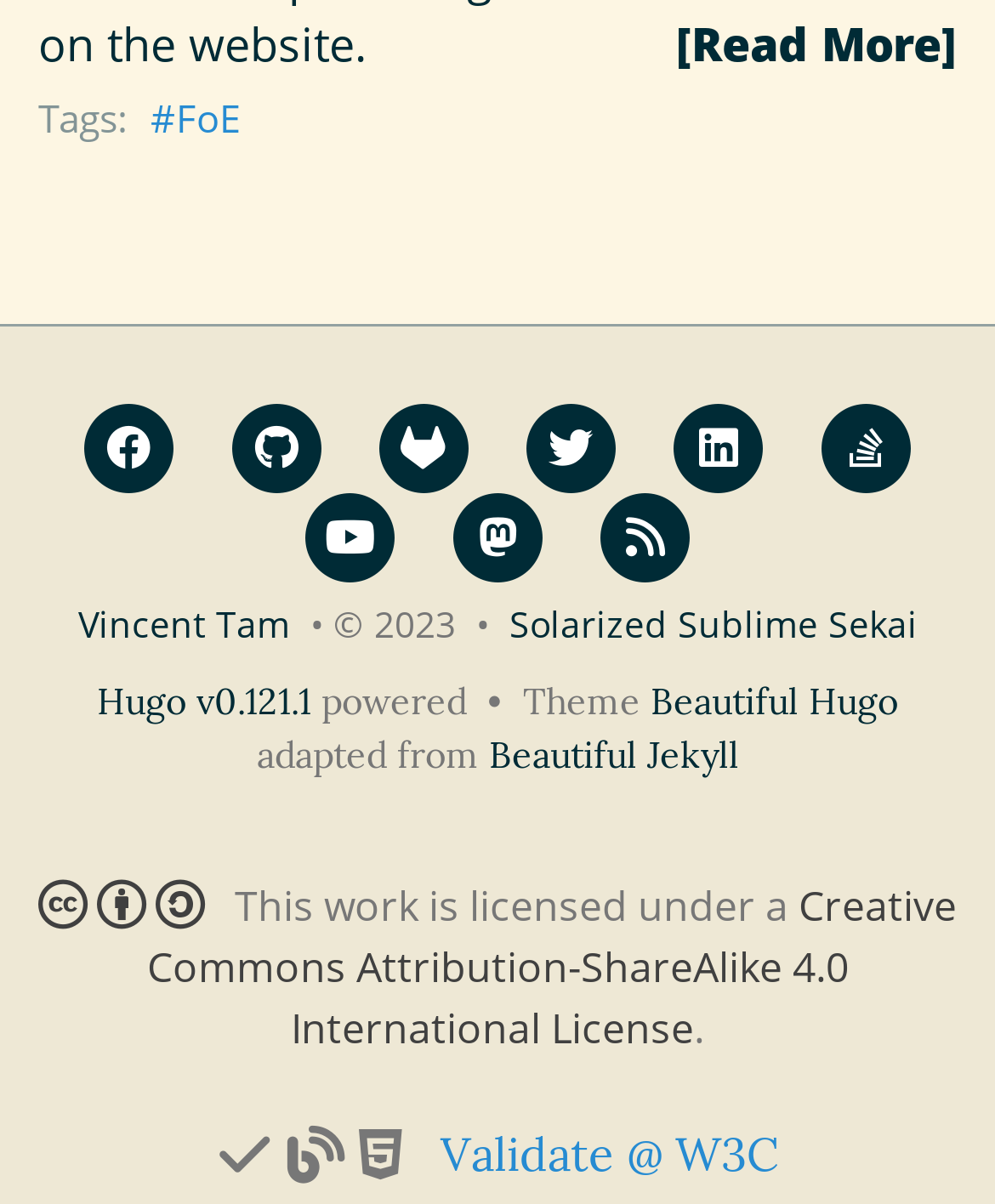Reply to the question with a single word or phrase:
How many social media links are there?

8